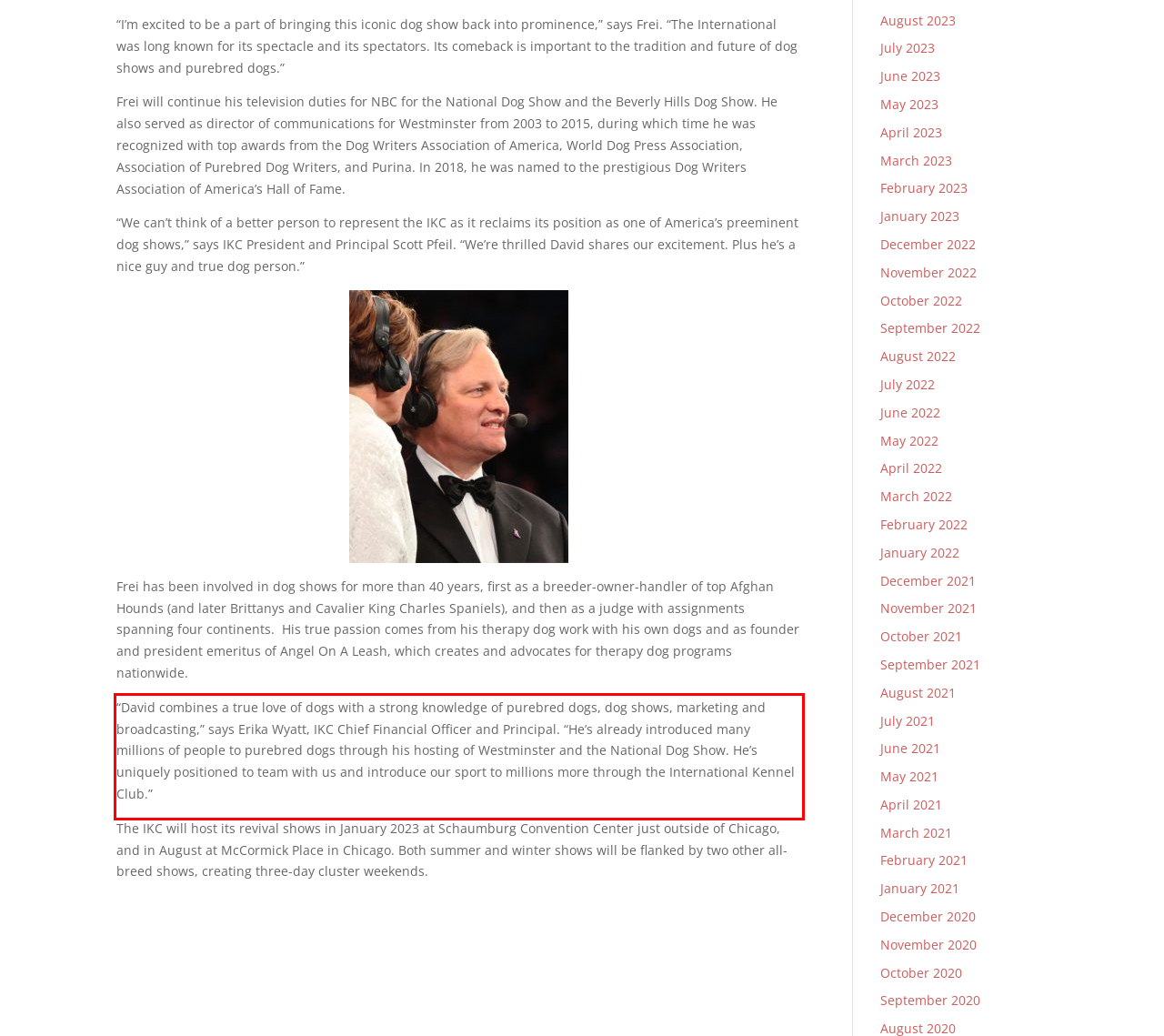Identify the text inside the red bounding box in the provided webpage screenshot and transcribe it.

“David combines a true love of dogs with a strong knowledge of purebred dogs, dog shows, marketing and broadcasting,” says Erika Wyatt, IKC Chief Financial Officer and Principal. “He’s already introduced many millions of people to purebred dogs through his hosting of Westminster and the National Dog Show. He’s uniquely positioned to team with us and introduce our sport to millions more through the International Kennel Club.”